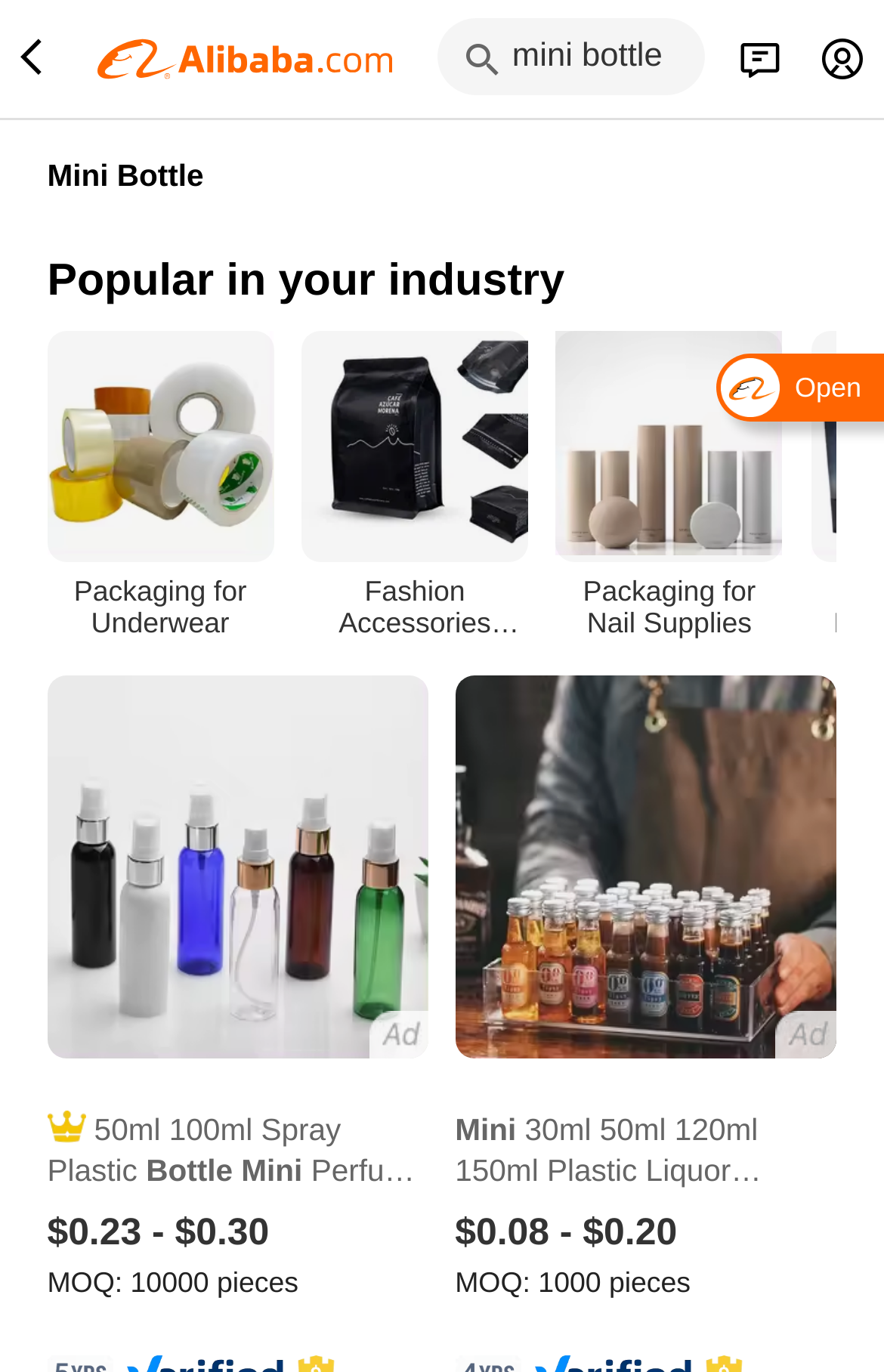Give a detailed account of the webpage.

This webpage is about wholesale mini bottles for sustainable and stylish packaging. At the top, there is a prominent image taking up about a third of the screen width. Below the image, there is a search bar with a placeholder text "What are you looking for…" and a suggested search term "mini bottle". 

On the left side, there is a heading "Mini Bottle" followed by a text "Popular in your industry". Below this text, there are three links with images, each representing a different industry: Packaging for Underwear, Fashion Accessories Packaging, and Packaging for Nail Supplies. 

On the right side, there are two product showcases. The first one features a 50ml 100ml spray plastic bottle mini perfume bottle with a fine mist sprayer, accompanied by an image and details such as price ($0.23 - $0.30) and minimum order quantity (10000 pieces). The second product showcase features mini 30ml 50ml 120ml 150ml plastic liquor bottles, also with an image and details such as price ($0.08 - $0.20) and minimum order quantity (1000 pieces). 

At the bottom right corner, there is a button labeled "Open".